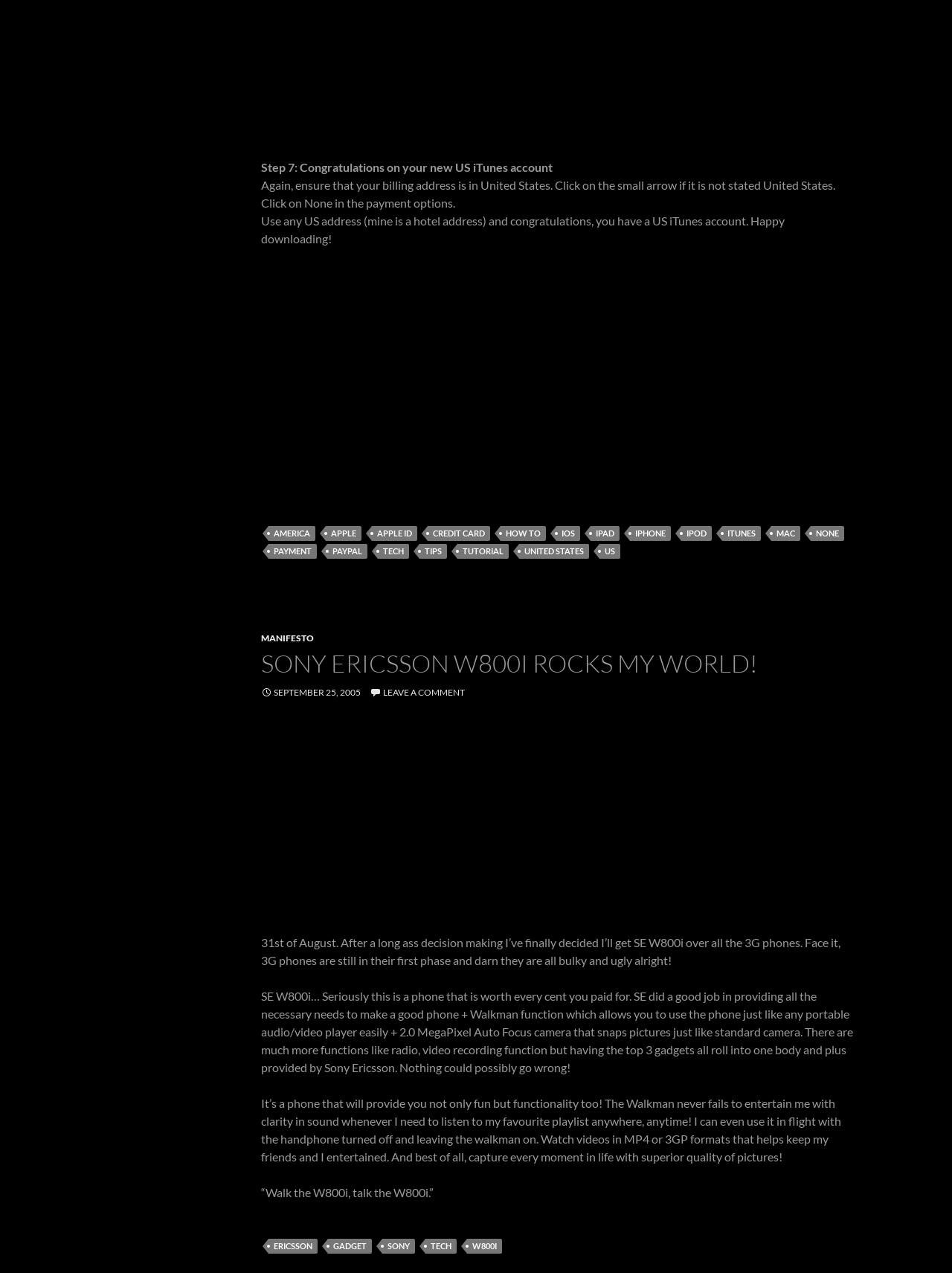What is the purpose of the Walkman function?
Look at the image and answer with only one word or phrase.

To listen to music